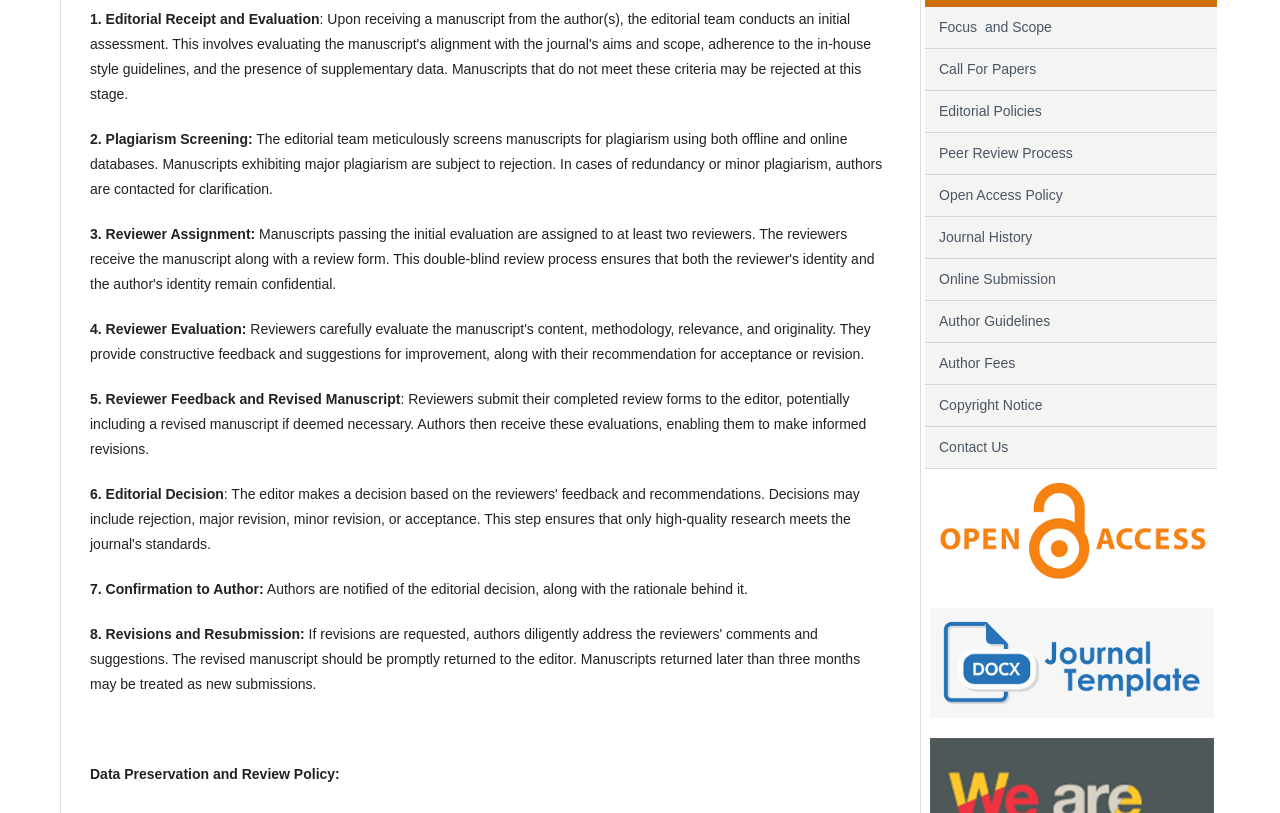Locate and provide the bounding box coordinates for the HTML element that matches this description: "Copyright Notice".

[0.723, 0.474, 0.951, 0.524]